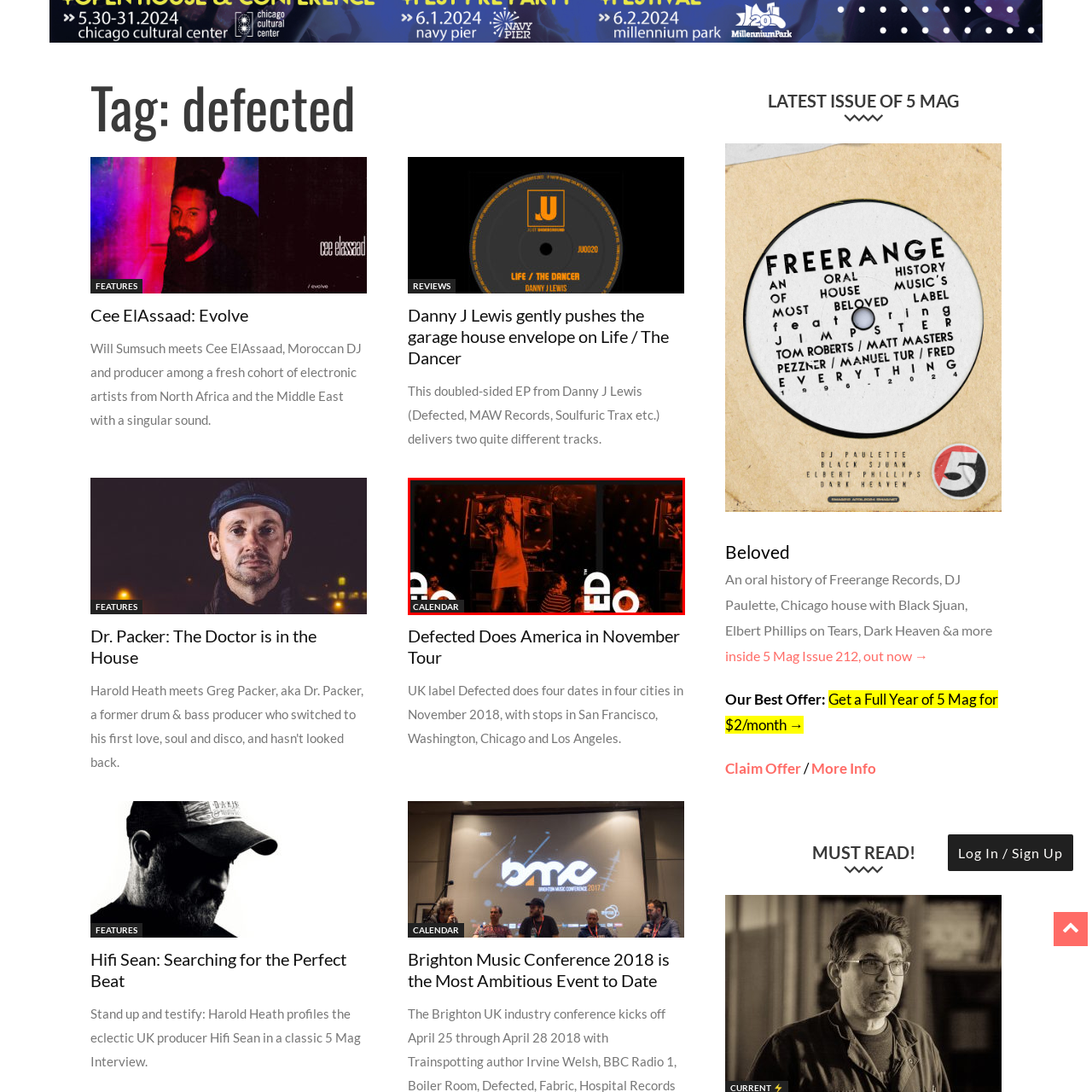Check the section outlined in red, What type of event is likely taking place in the image? Please reply with a single word or phrase.

electronic music event